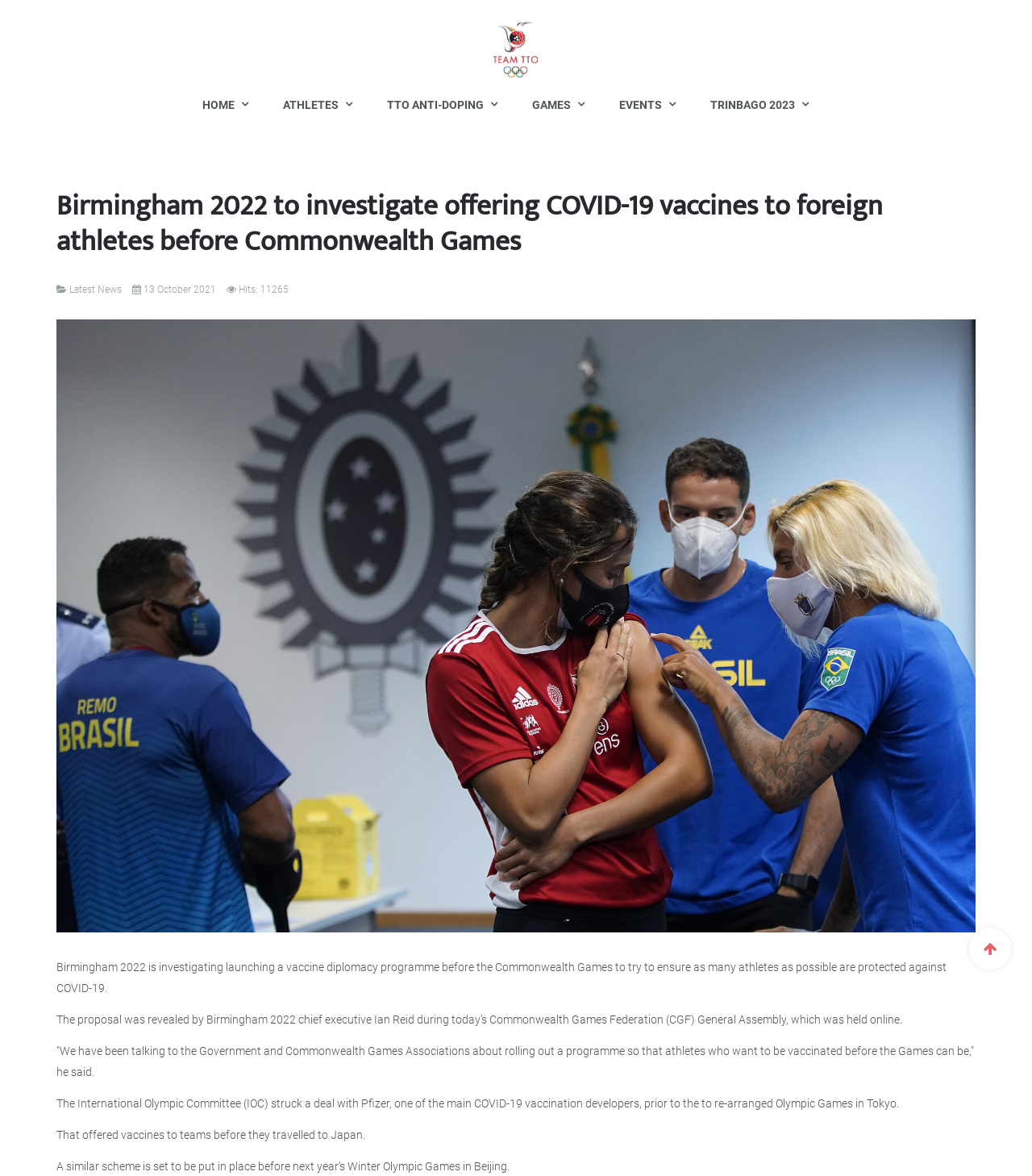Can you specify the bounding box coordinates of the area that needs to be clicked to fulfill the following instruction: "Click on Team TTO link"?

[0.055, 0.018, 0.945, 0.053]